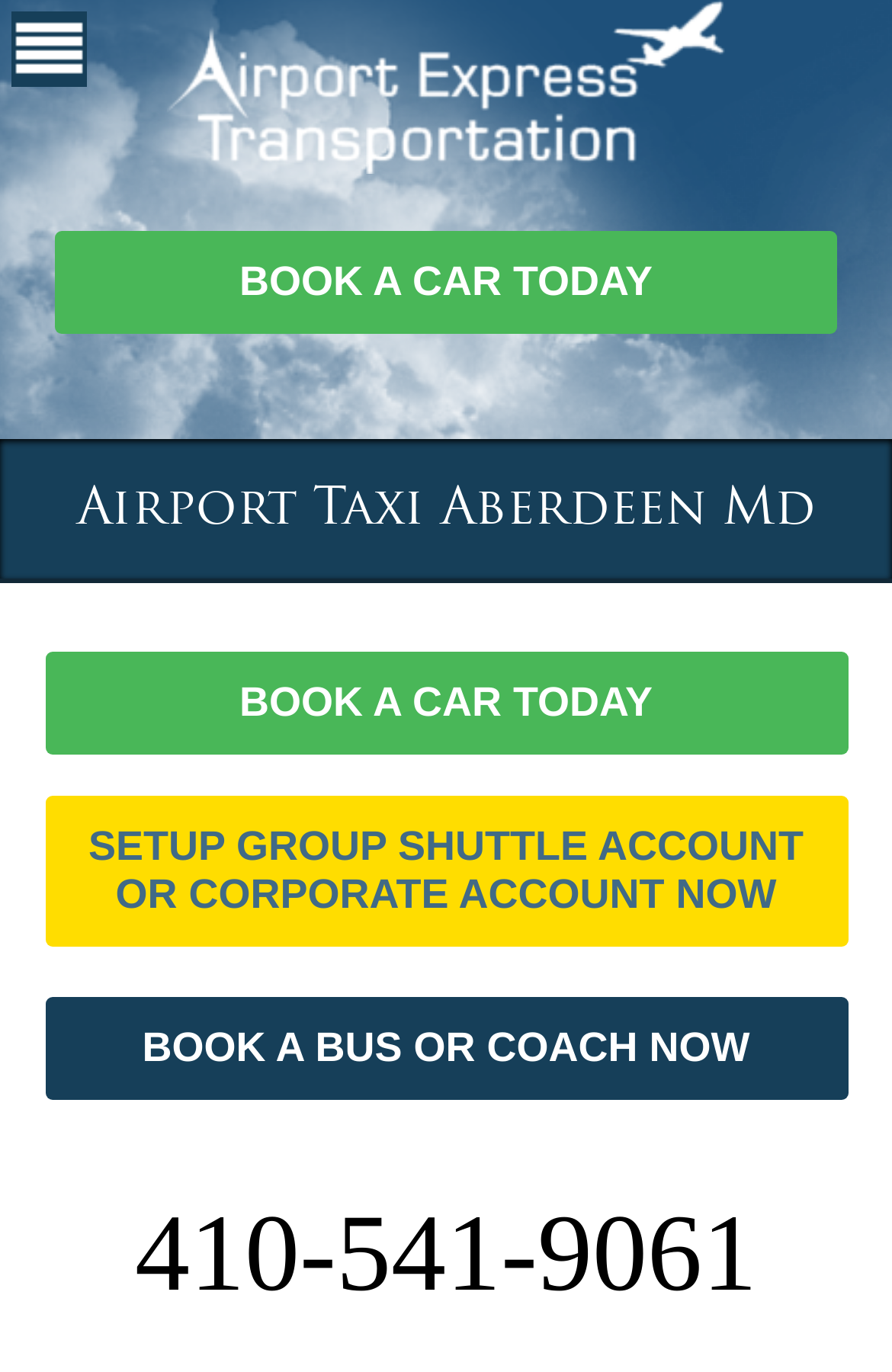What is the company name?
Give a detailed response to the question by analyzing the screenshot.

I found the company name by looking at the link 'airport express transportations' which is a child element of the group element with bounding box coordinates [0.013, 0.0, 0.987, 0.247]. This link is likely to be the company name as it is a prominent element on the page.